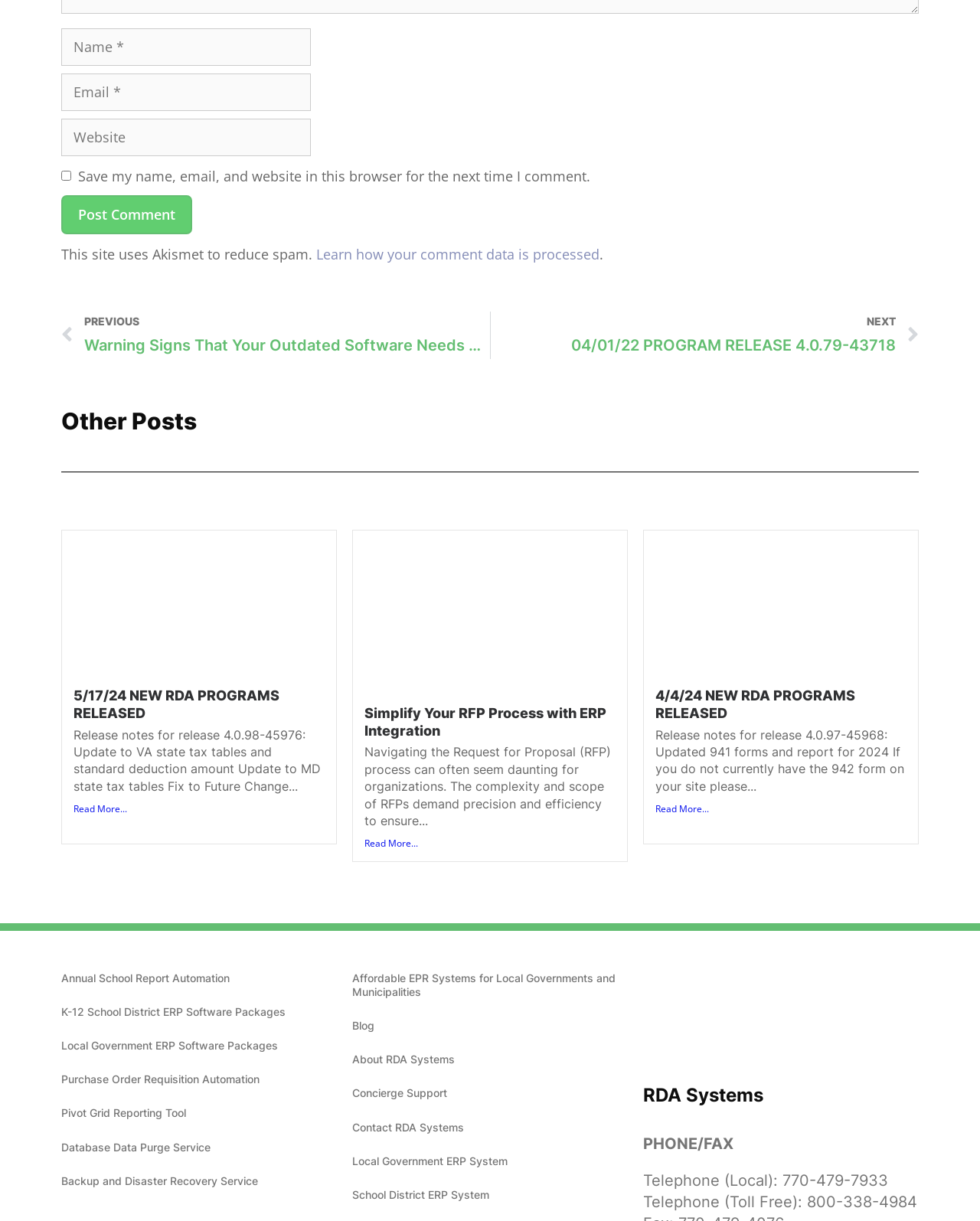What is the topic of the first article?
Answer the question using a single word or phrase, according to the image.

RDA program release